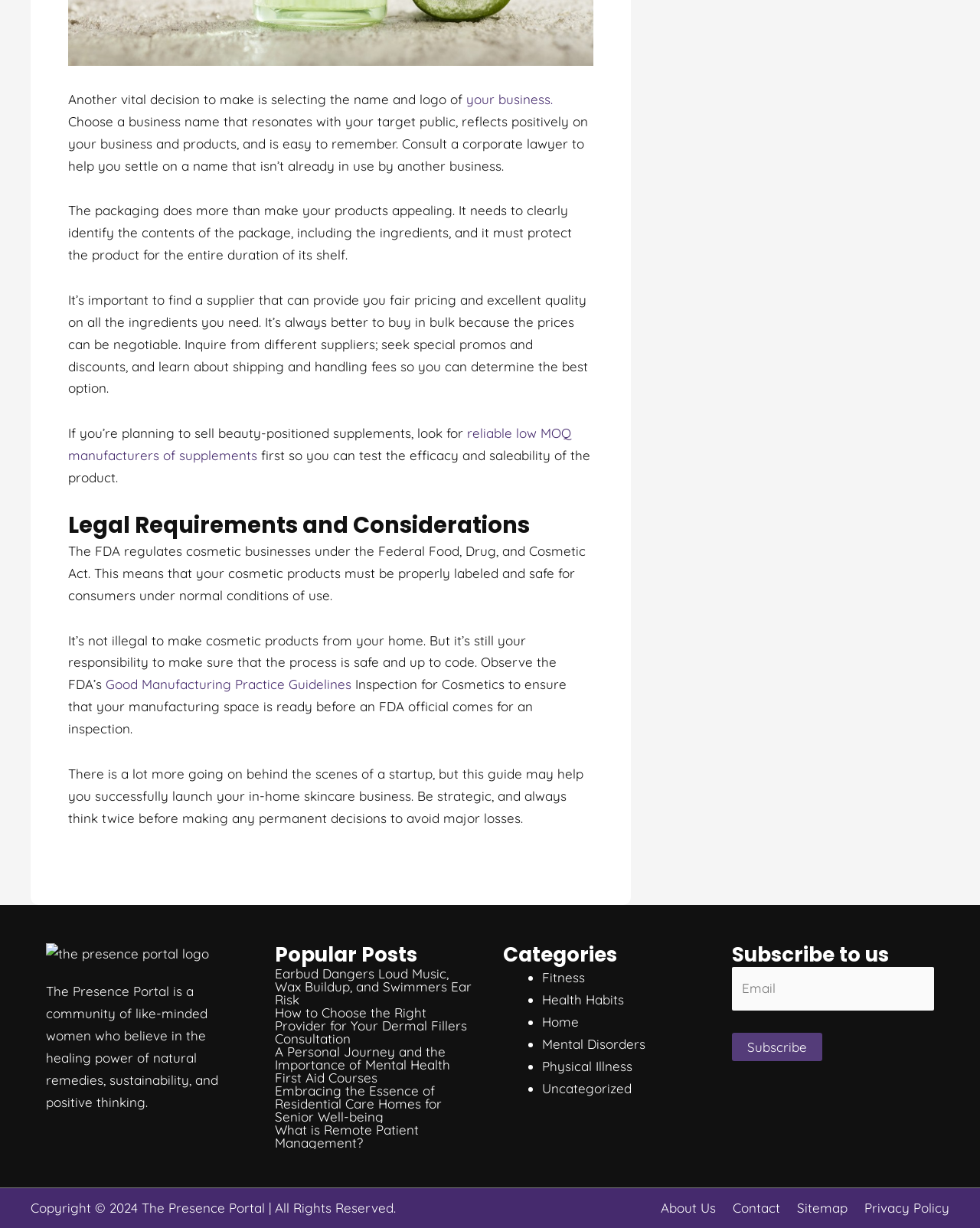Identify the bounding box coordinates of the element that should be clicked to fulfill this task: "Read the 'Legal Requirements and Considerations' section". The coordinates should be provided as four float numbers between 0 and 1, i.e., [left, top, right, bottom].

[0.07, 0.417, 0.605, 0.44]